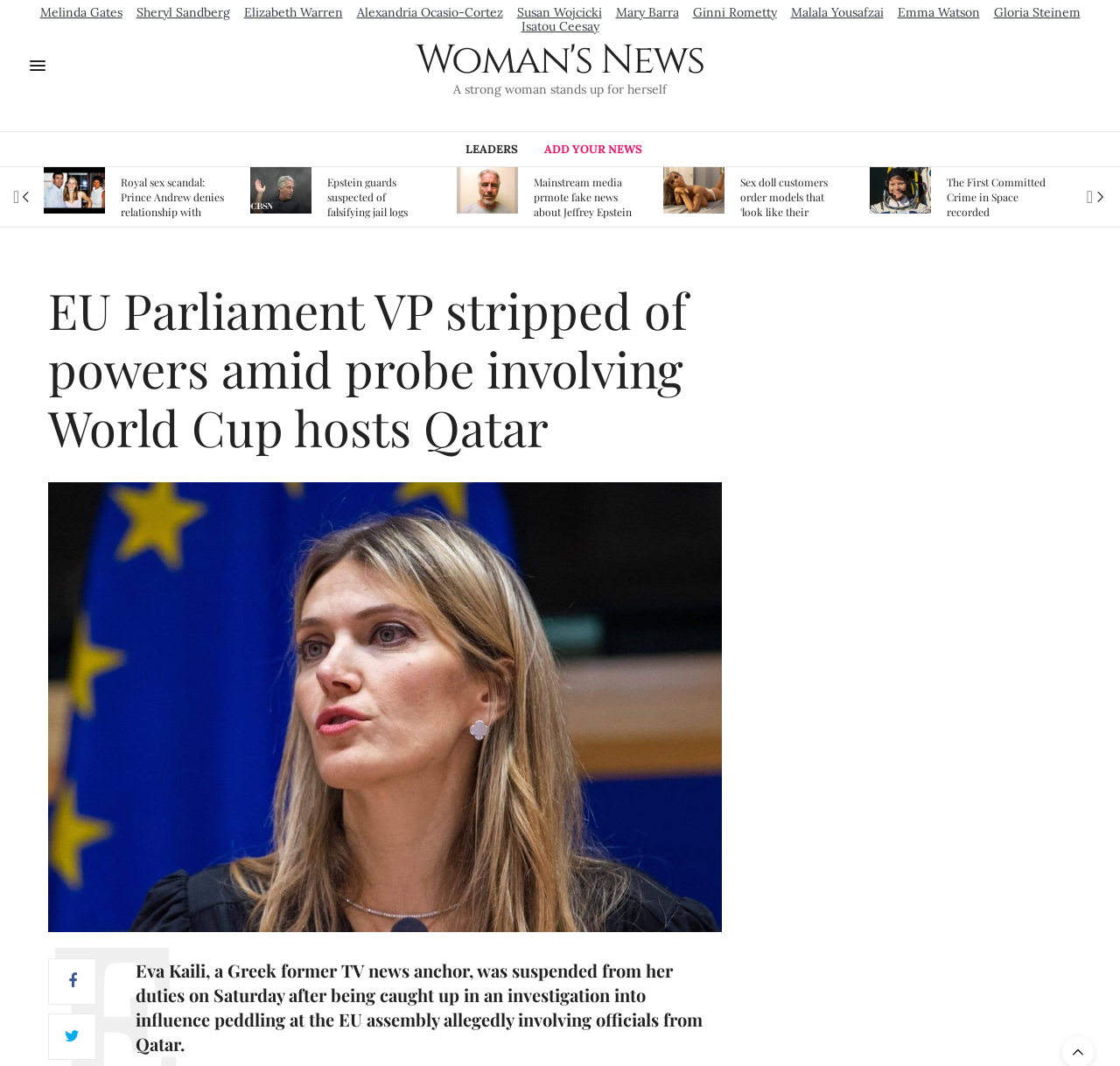What is the topic of the investigation involving Eva Kaili?
Use the image to give a comprehensive and detailed response to the question.

The webpage mentions that Eva Kaili was suspended from her duties due to an investigation into influence peddling at the EU assembly allegedly involving officials from Qatar, which indicates that the topic of the investigation is influence peddling.